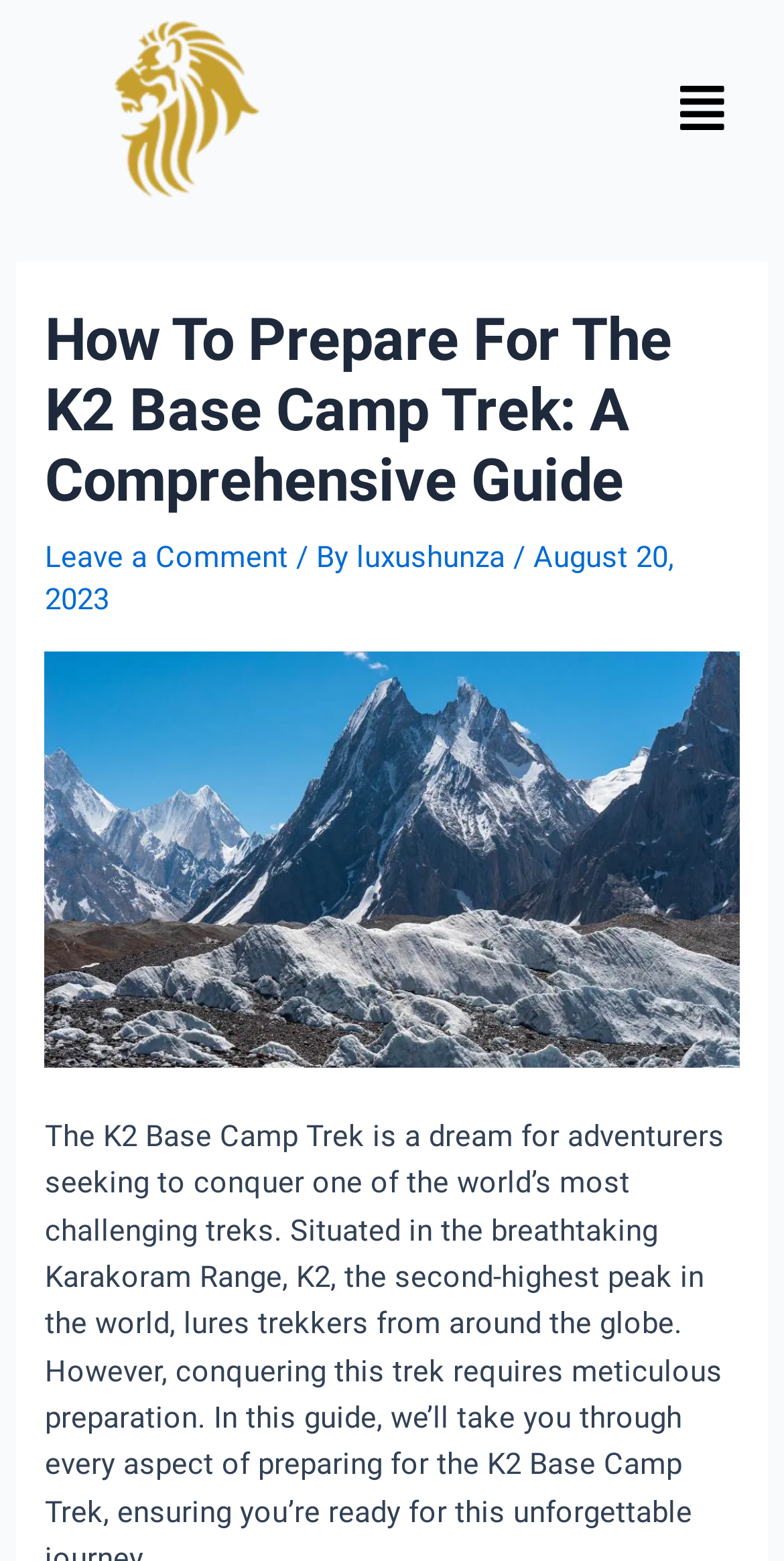Please specify the bounding box coordinates in the format (top-left x, top-left y, bottom-right x, bottom-right y), with all values as floating point numbers between 0 and 1. Identify the bounding box of the UI element described by: Leave a Comment

[0.058, 0.345, 0.368, 0.368]